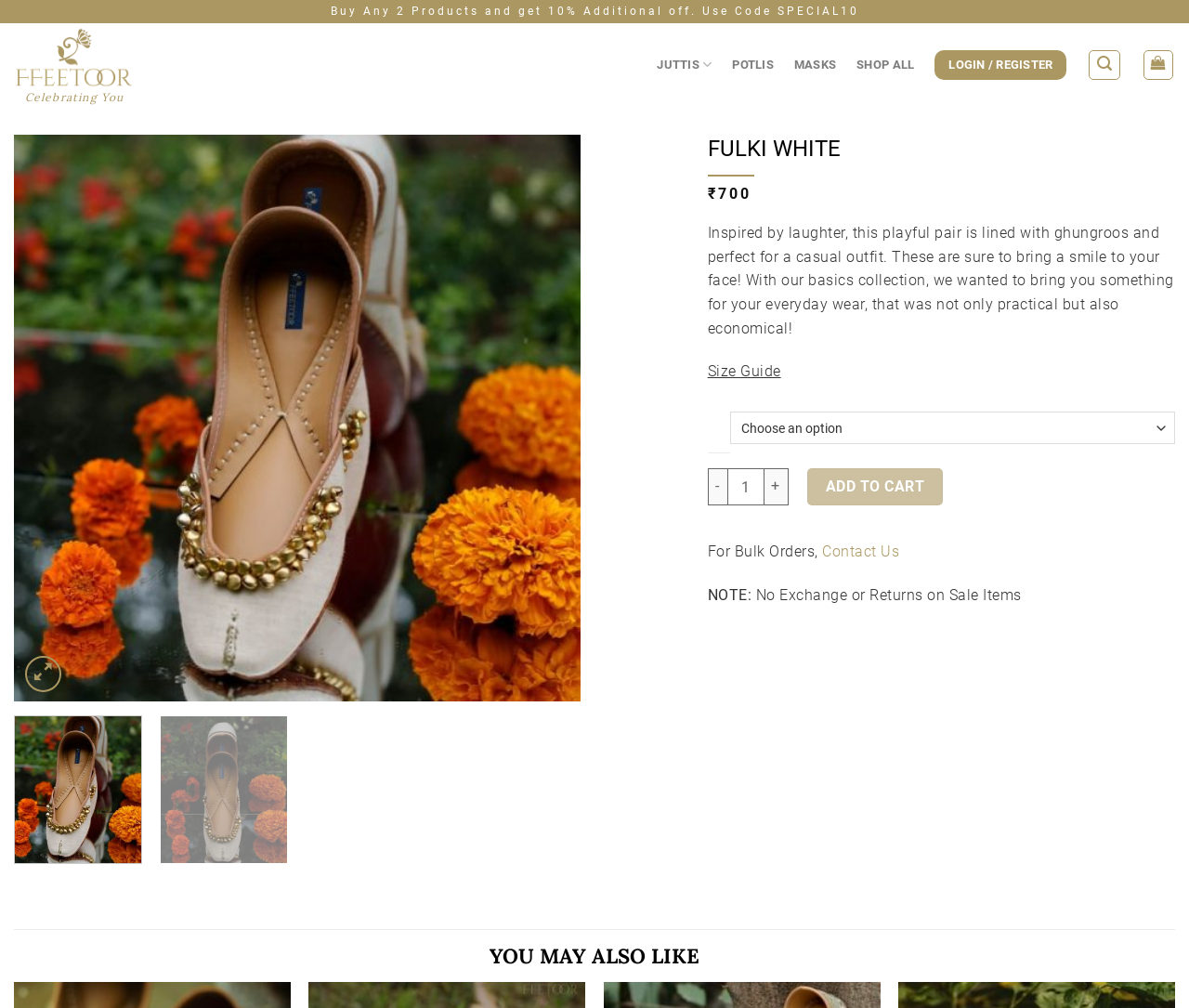Kindly determine the bounding box coordinates for the area that needs to be clicked to execute this instruction: "Click on the 'Ffeetoor' link".

[0.012, 0.027, 0.113, 0.087]